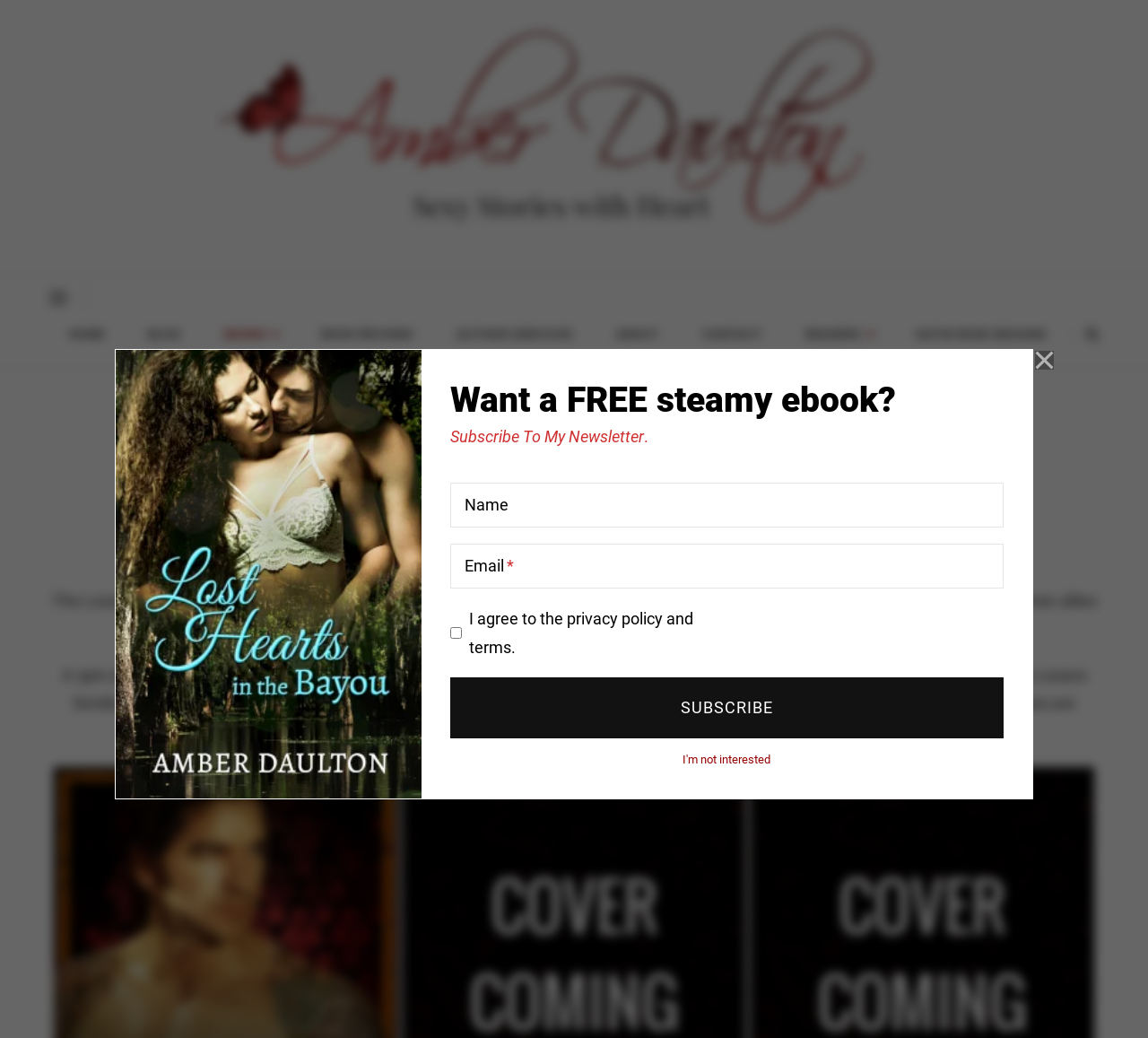Please provide the bounding box coordinates in the format (top-left x, top-left y, bottom-right x, bottom-right y). Remember, all values are floating point numbers between 0 and 1. What is the bounding box coordinate of the region described as: September 11, 2023

None